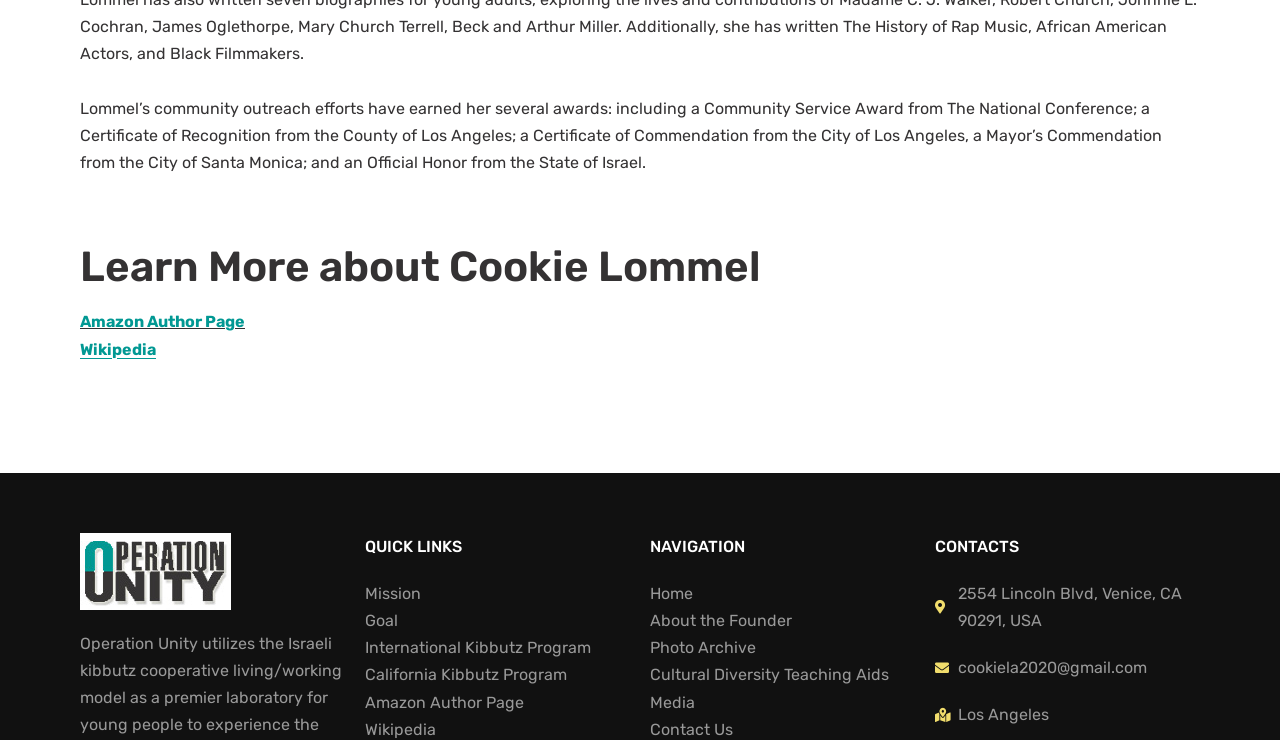Based on the description "Amazon Author Page", find the bounding box of the specified UI element.

[0.285, 0.931, 0.492, 0.967]